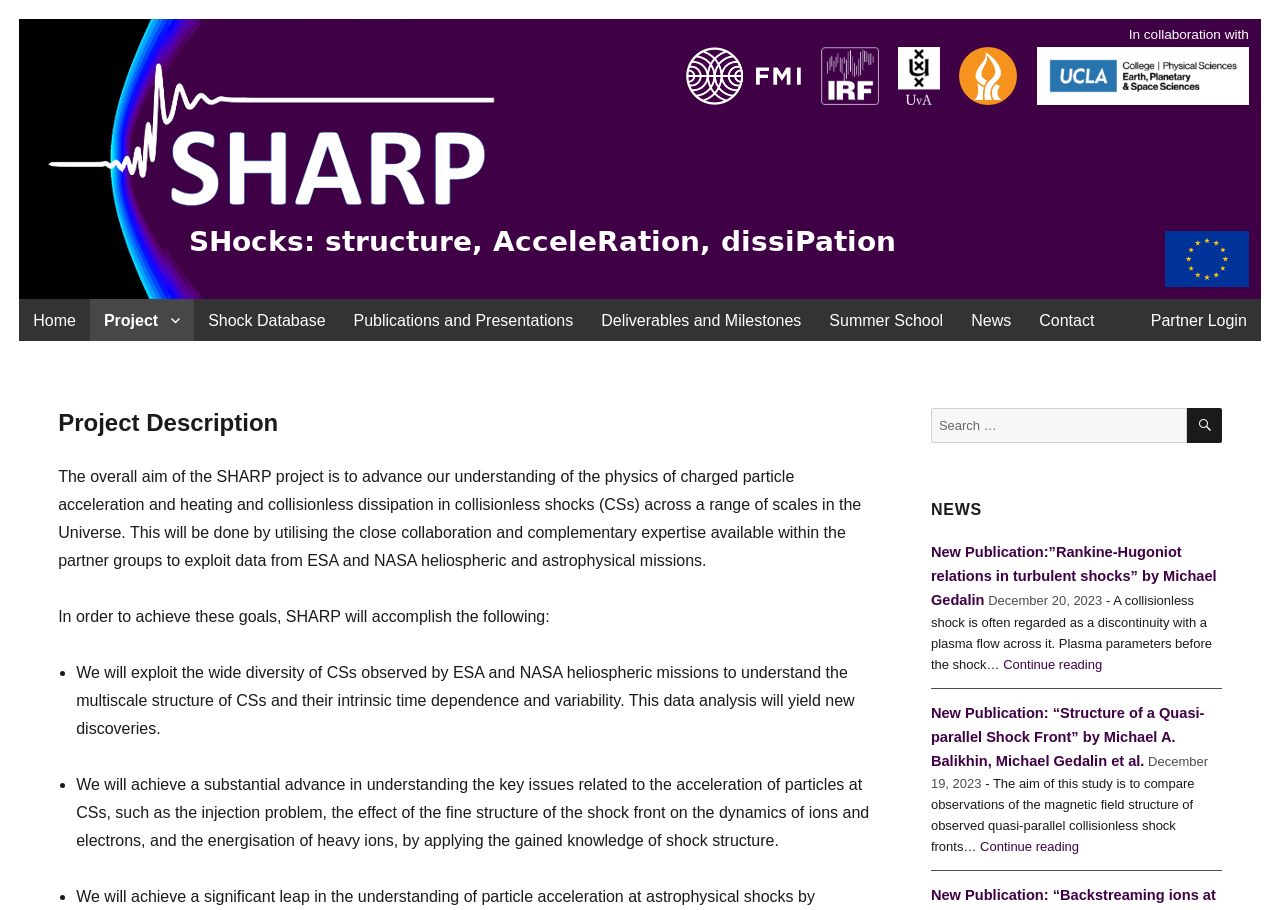Please determine the bounding box coordinates, formatted as (top-left x, top-left y, bottom-right x, bottom-right y), with all values as floating point numbers between 0 and 1. Identify the bounding box of the region described as: Publications and Presentations

[0.265, 0.329, 0.459, 0.375]